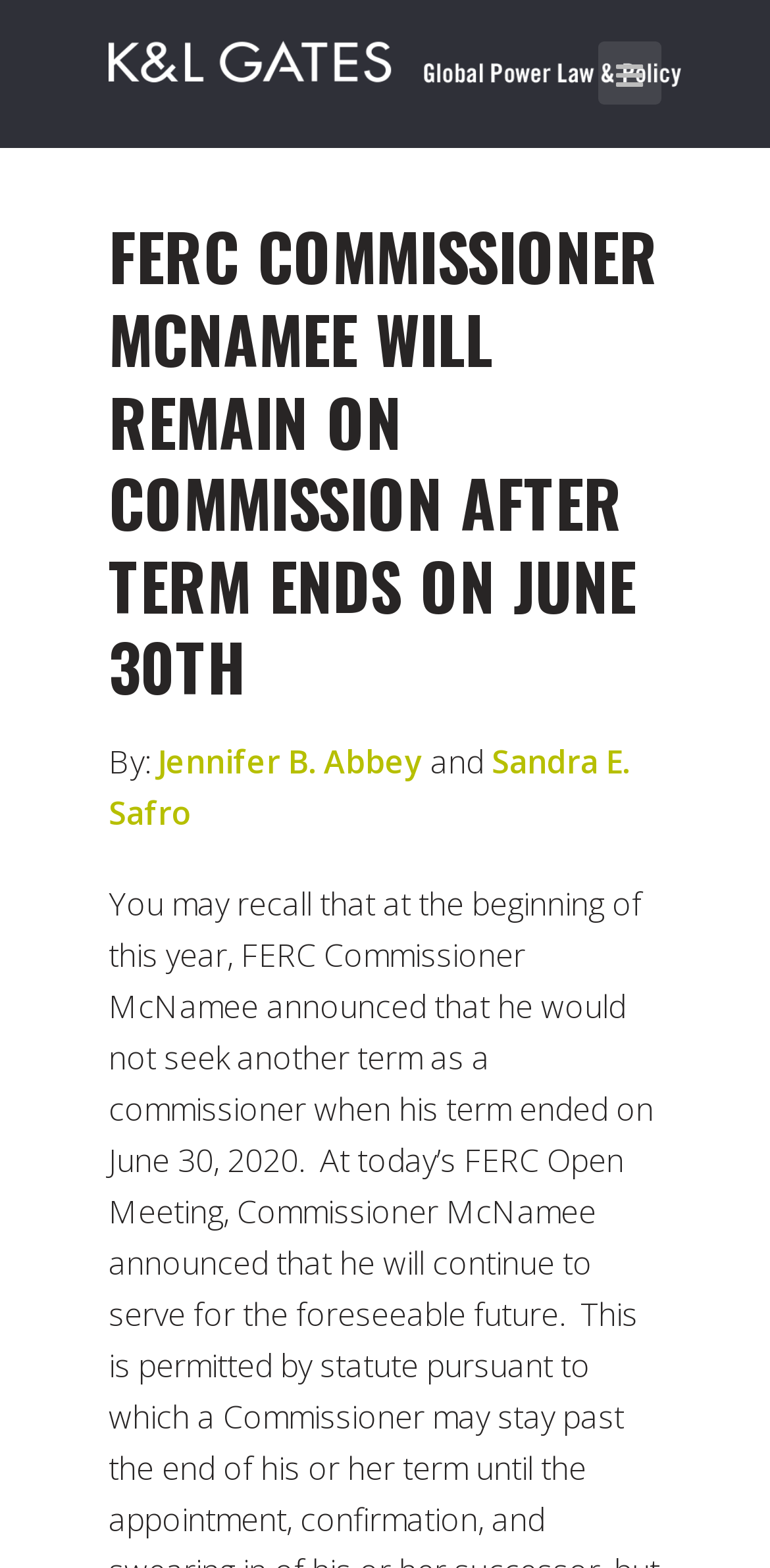Specify the bounding box coordinates (top-left x, top-left y, bottom-right x, bottom-right y) of the UI element in the screenshot that matches this description: title="mobile-btn"

[0.777, 0.026, 0.859, 0.067]